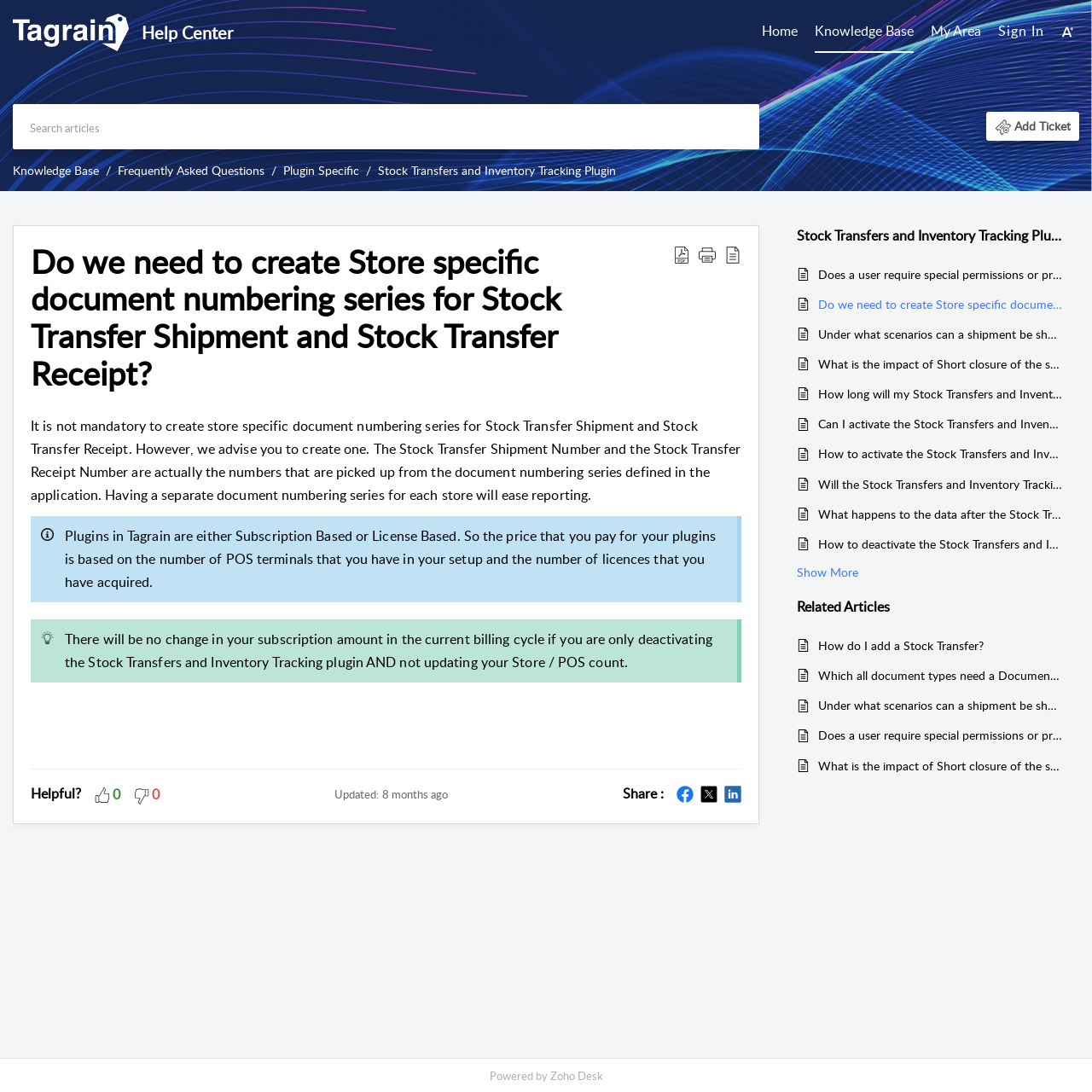Provide a short answer using a single word or phrase for the following question: 
What is the impact of short closure of shipment on quantity?

Unknown